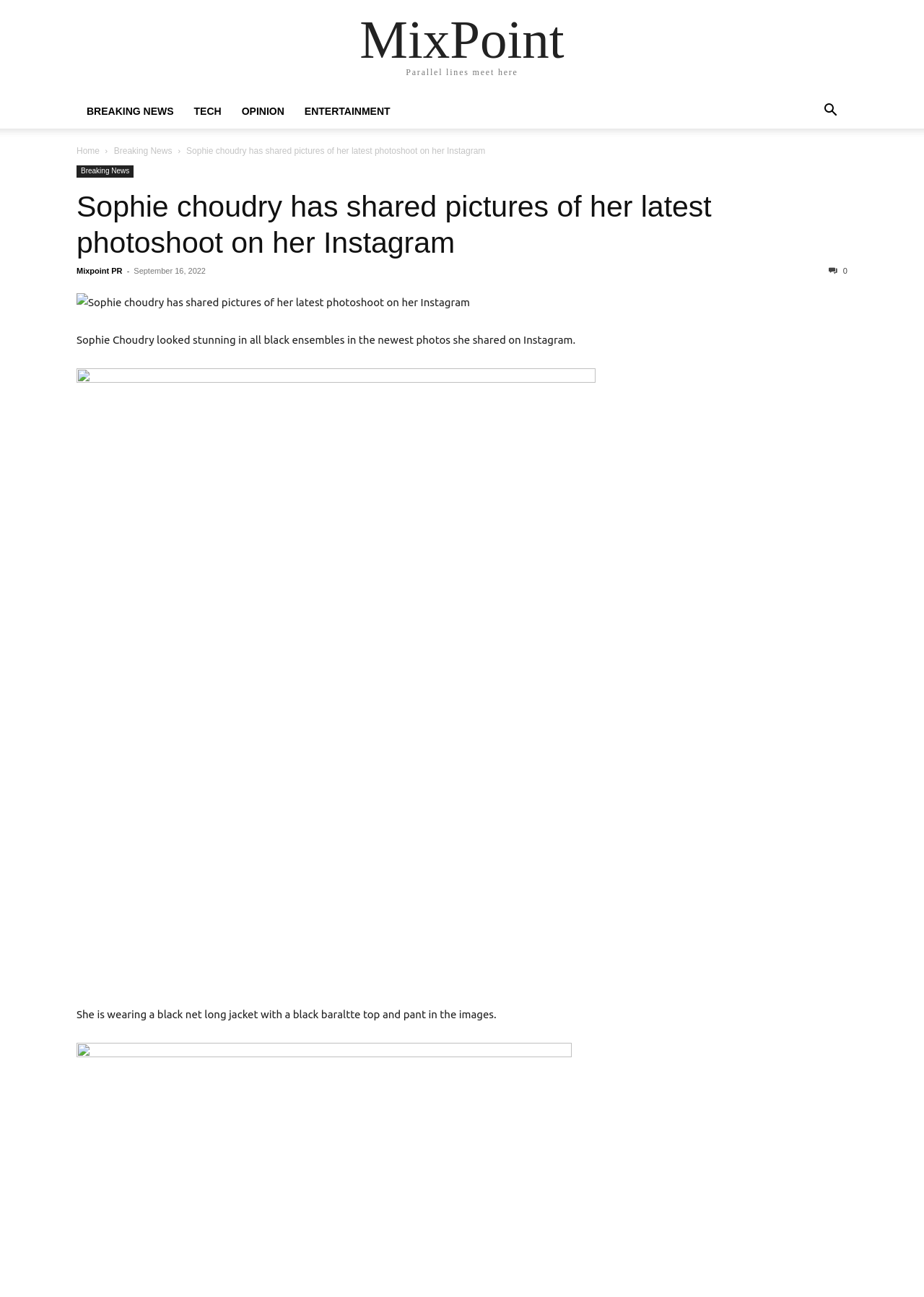Respond with a single word or short phrase to the following question: 
What is Sophie Choudry wearing in the latest photoshoot?

Black ensembles